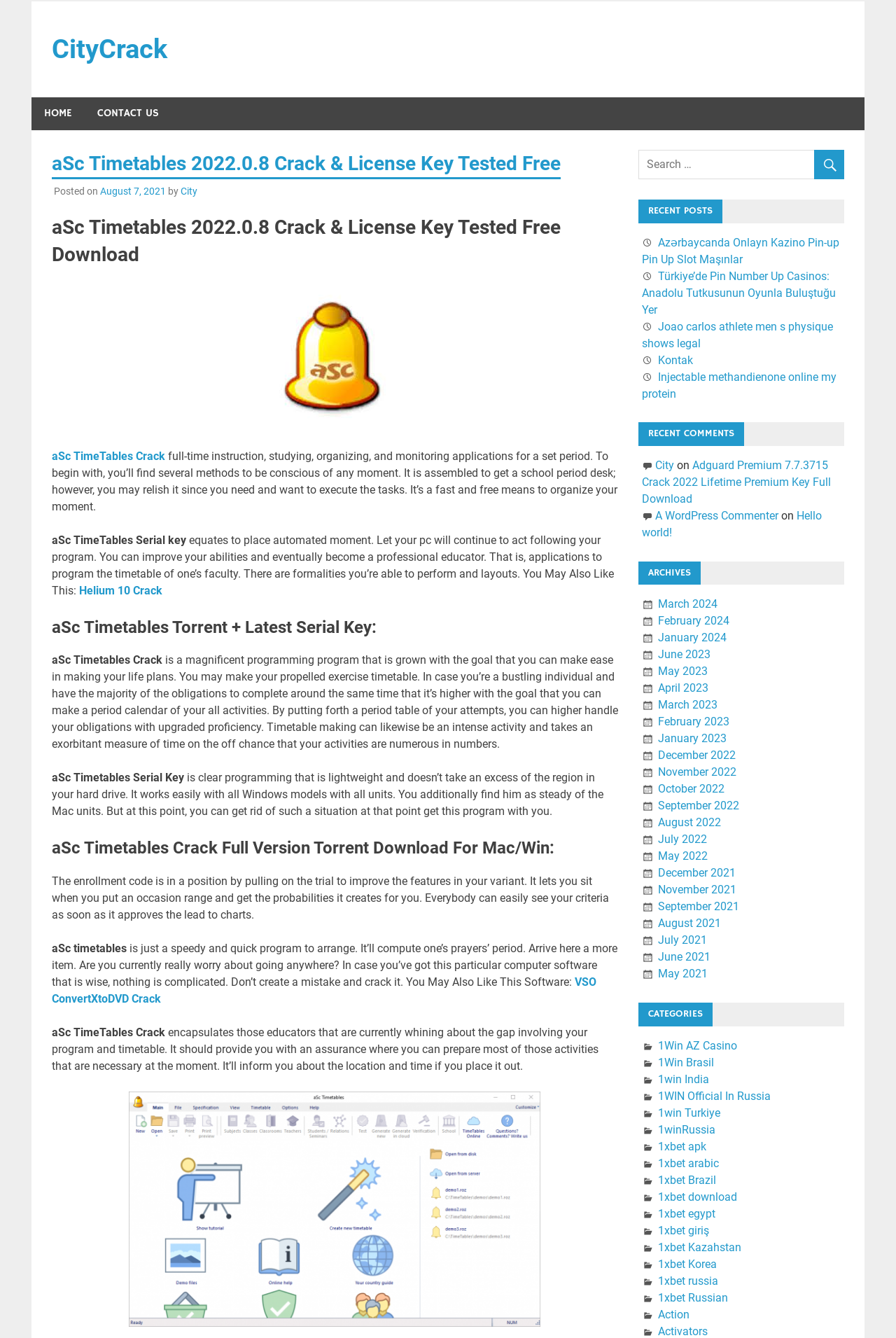Please identify the bounding box coordinates for the region that you need to click to follow this instruction: "search for something".

[0.712, 0.112, 0.942, 0.134]